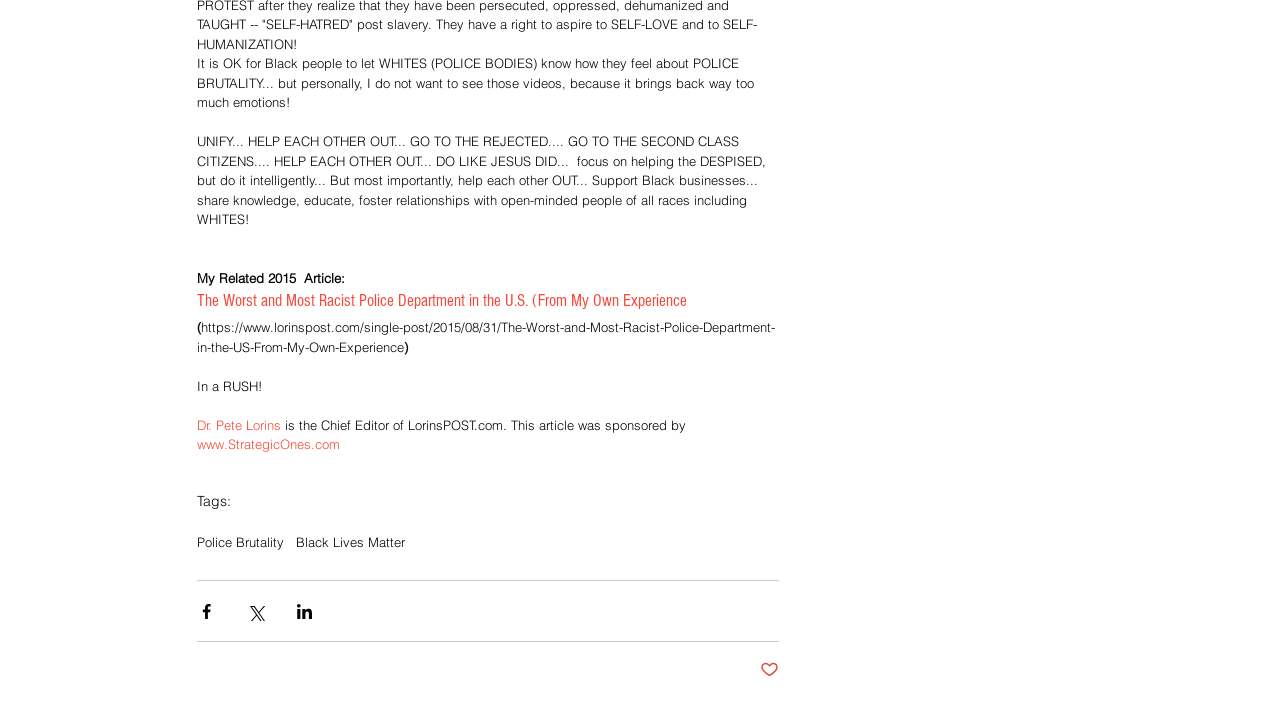What is the author's opinion on watching police brutality videos?
Please craft a detailed and exhaustive response to the question.

The author expresses their personal opinion on watching police brutality videos, stating that they do not want to see them because it brings back too much emotion.